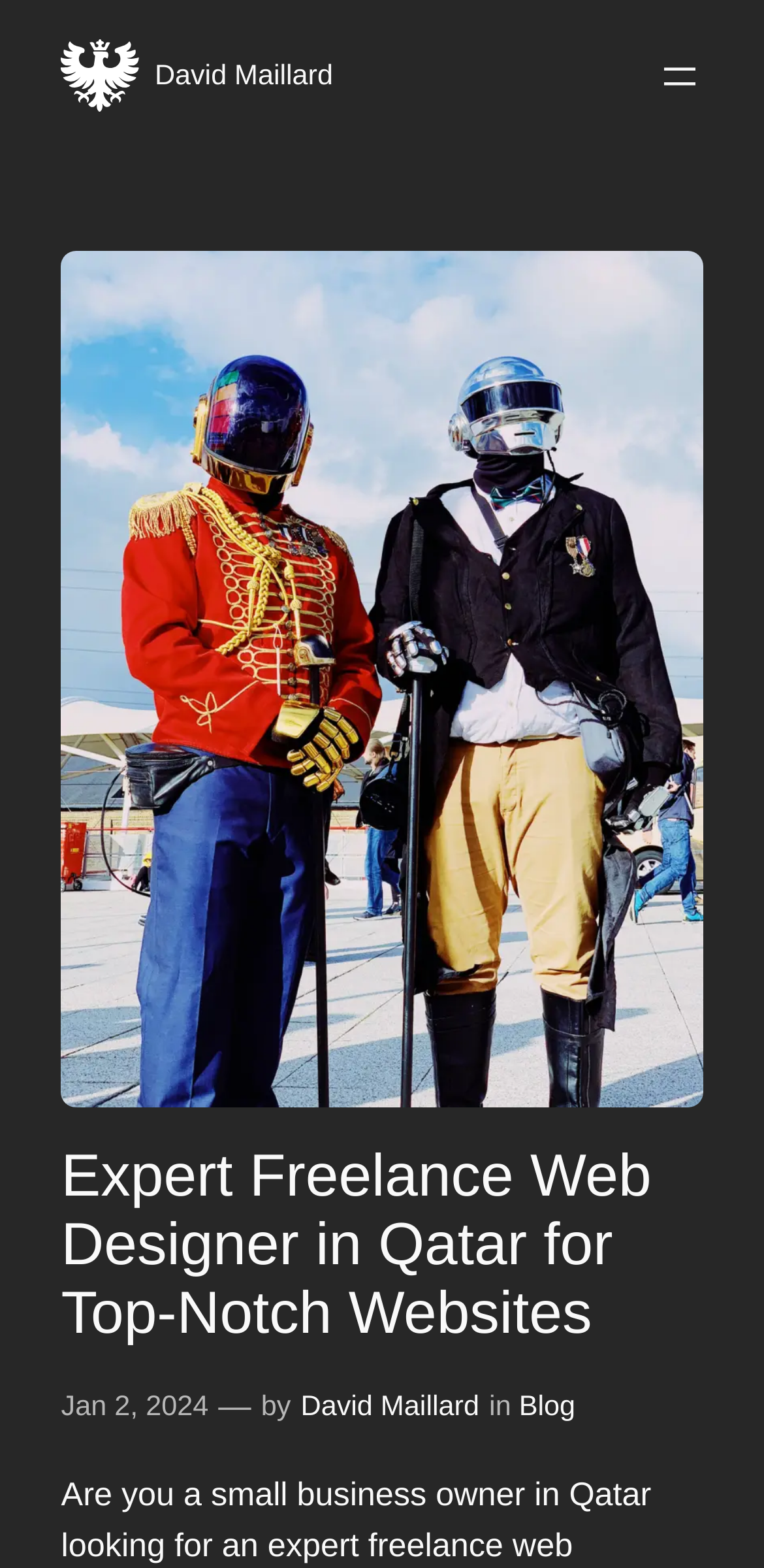Given the description: "David Maillard", determine the bounding box coordinates of the UI element. The coordinates should be formatted as four float numbers between 0 and 1, [left, top, right, bottom].

[0.394, 0.887, 0.627, 0.907]